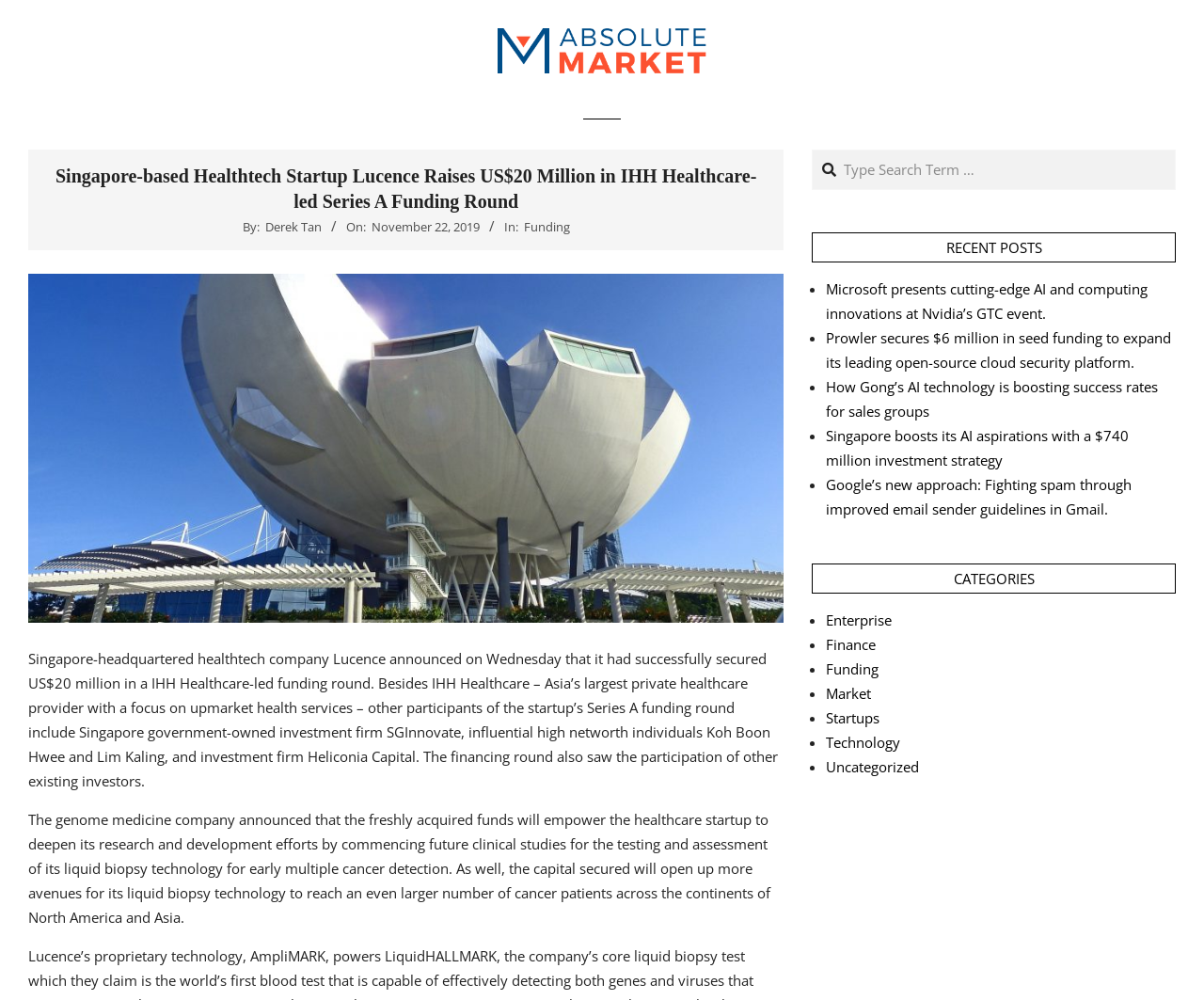Identify the bounding box coordinates of the clickable region necessary to fulfill the following instruction: "Browse the Funding category". The bounding box coordinates should be four float numbers between 0 and 1, i.e., [left, top, right, bottom].

[0.686, 0.659, 0.73, 0.678]